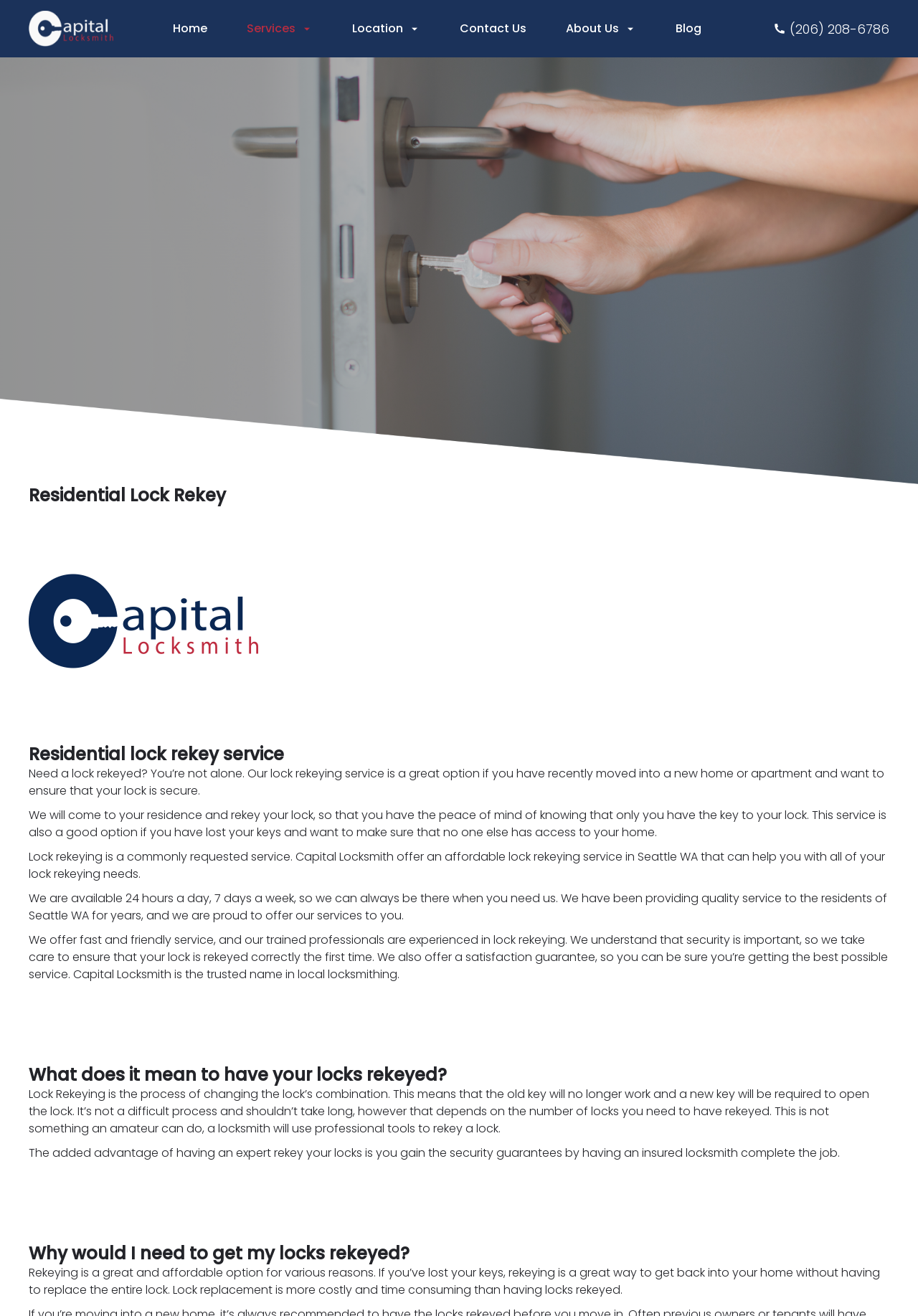Provide a short, one-word or phrase answer to the question below:
How long is the locksmith service available?

24 hours a day, 7 days a week